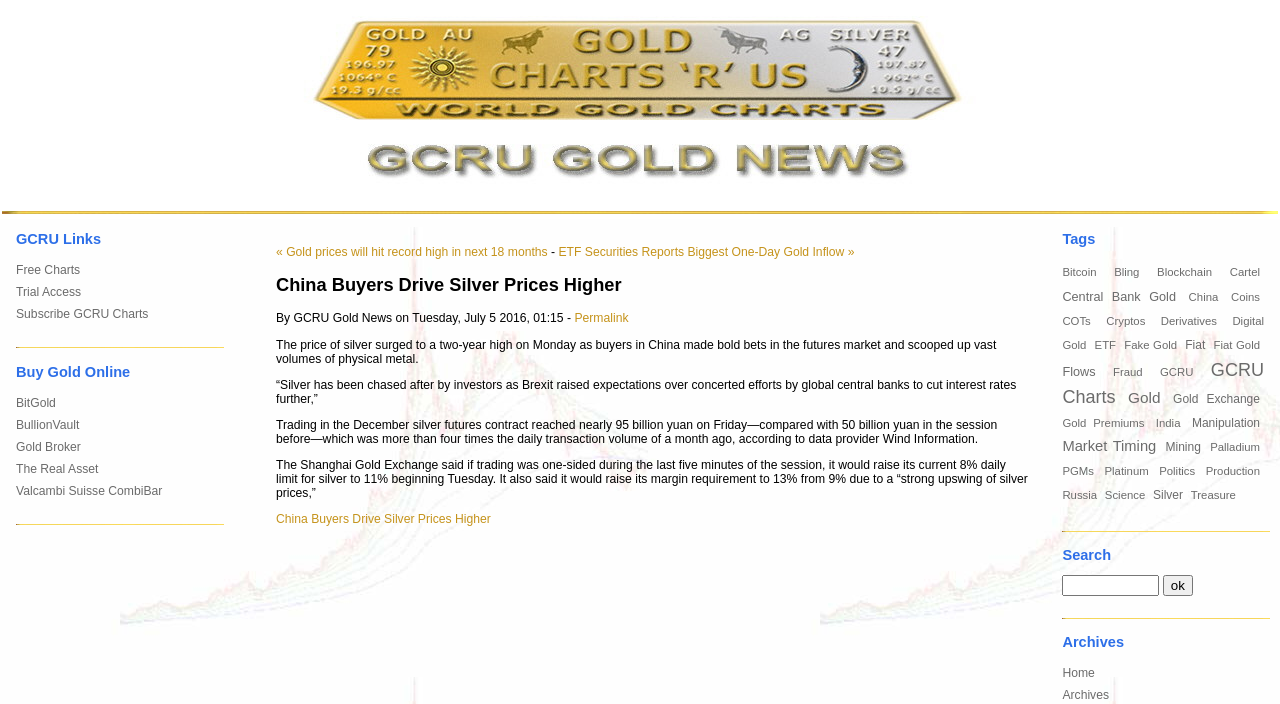Please predict the bounding box coordinates (top-left x, top-left y, bottom-right x, bottom-right y) for the UI element in the screenshot that fits the description: The Real Asset

[0.012, 0.656, 0.077, 0.676]